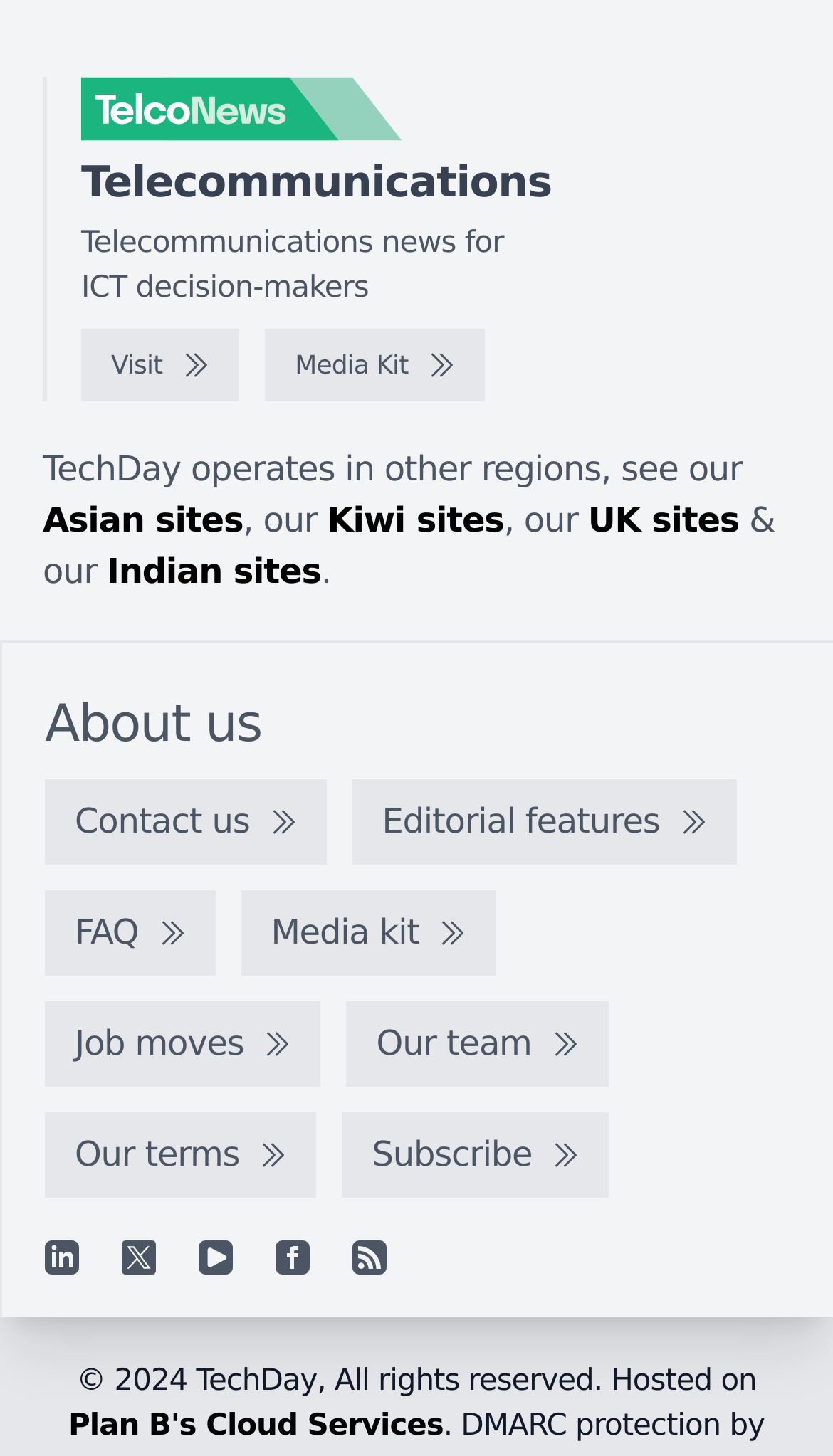Provide a short answer to the following question with just one word or phrase: How many social media links are there?

5